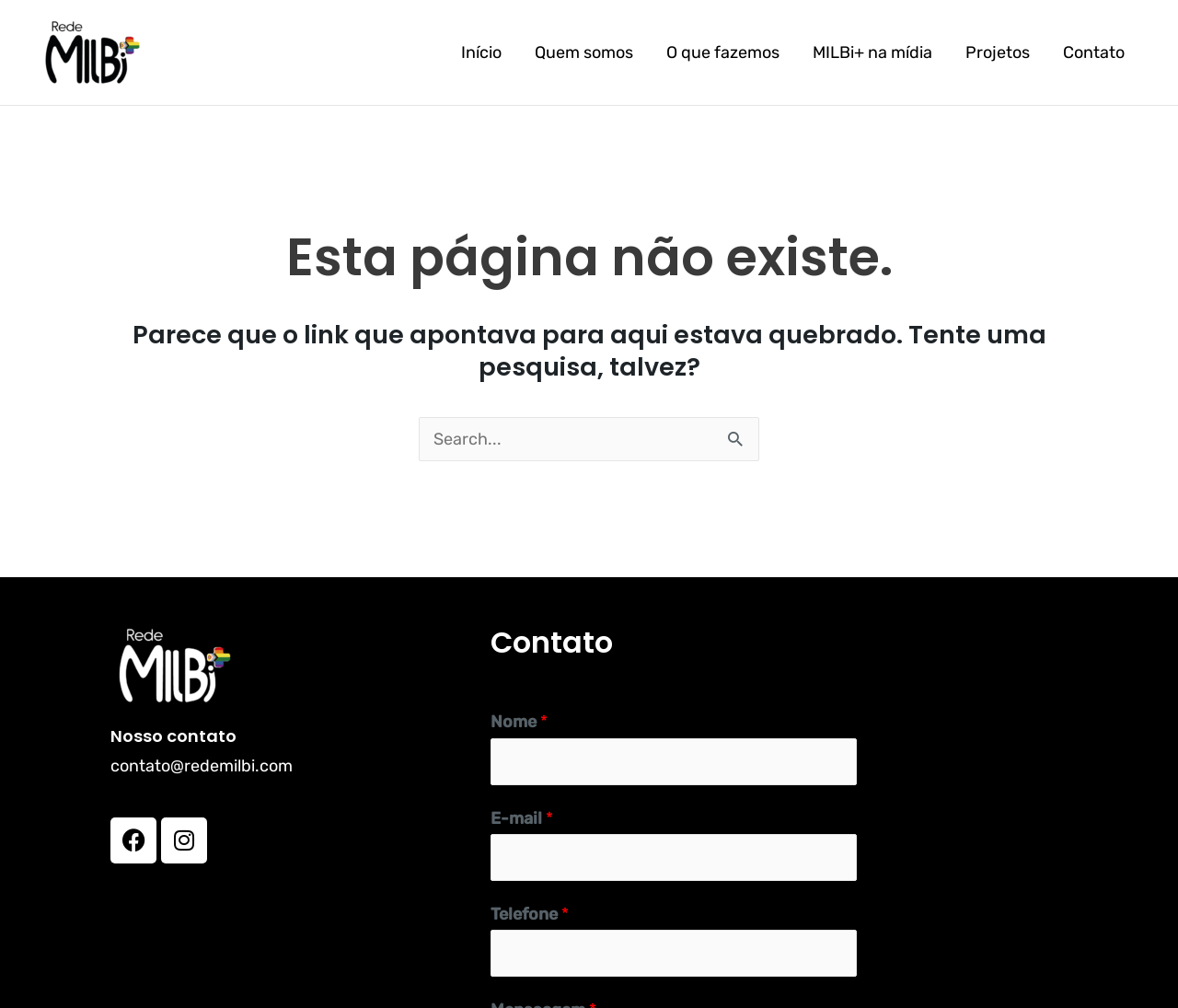Please predict the bounding box coordinates (top-left x, top-left y, bottom-right x, bottom-right y) for the UI element in the screenshot that fits the description: parent_node: E-mail * name="wpforms[fields][1]"

[0.416, 0.827, 0.727, 0.874]